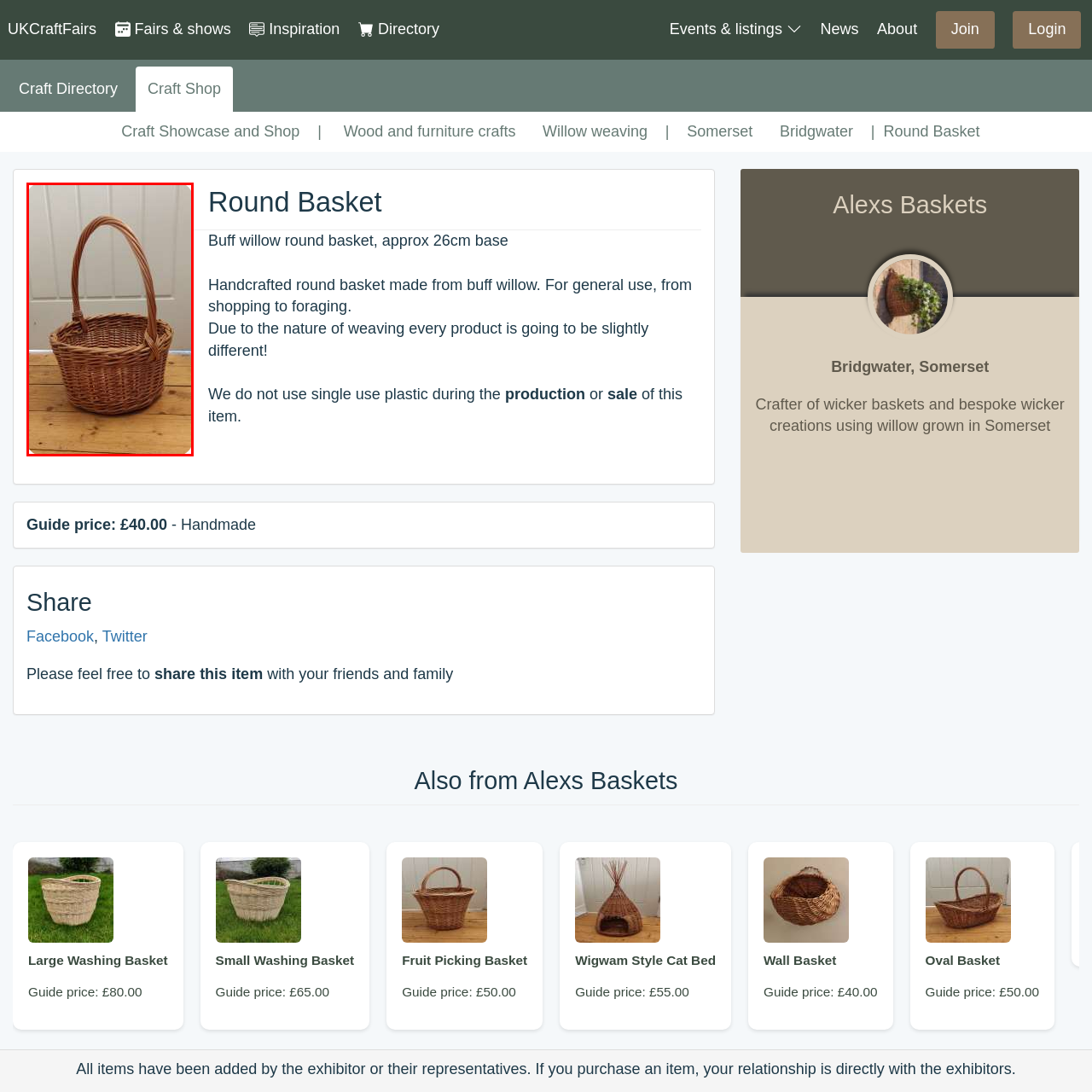Provide an in-depth description of the image within the red bounding box.

A handcrafted round basket made from buff willow, showcasing a rustic, natural aesthetic. Measuring approximately 26 cm at the base, this versatile basket is ideal for various uses, including shopping and foraging. Its design reflects traditional weaving techniques, with each piece being unique due to the artisanal craftsmanship involved. The basket is not only functional but also environmentally friendly, as it is crafted without the use of single-use plastics during production. This beautiful item exemplifies the quality and artistry of handmade goods, and it is offered at a guide price of £40.00.